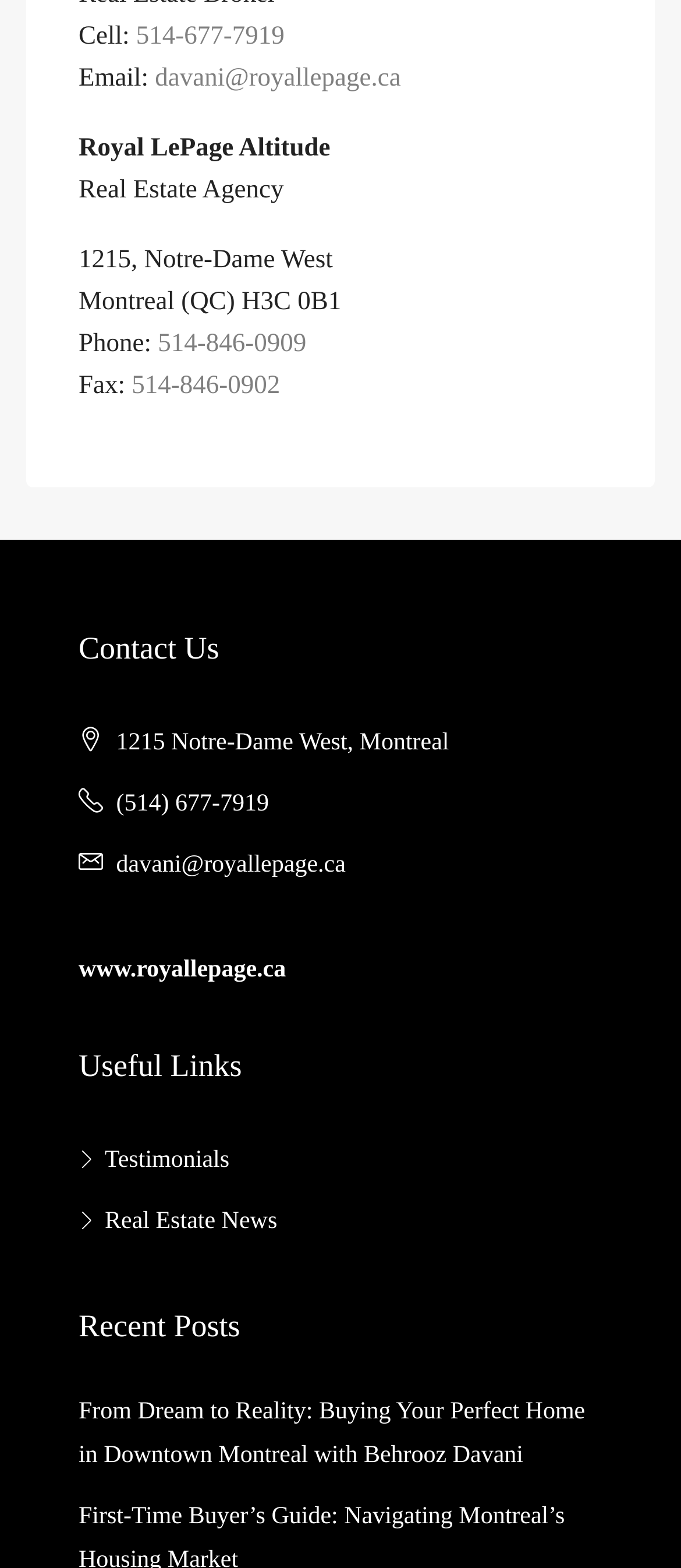Pinpoint the bounding box coordinates of the clickable area needed to execute the instruction: "View recent posts". The coordinates should be specified as four float numbers between 0 and 1, i.e., [left, top, right, bottom].

[0.115, 0.892, 0.859, 0.937]